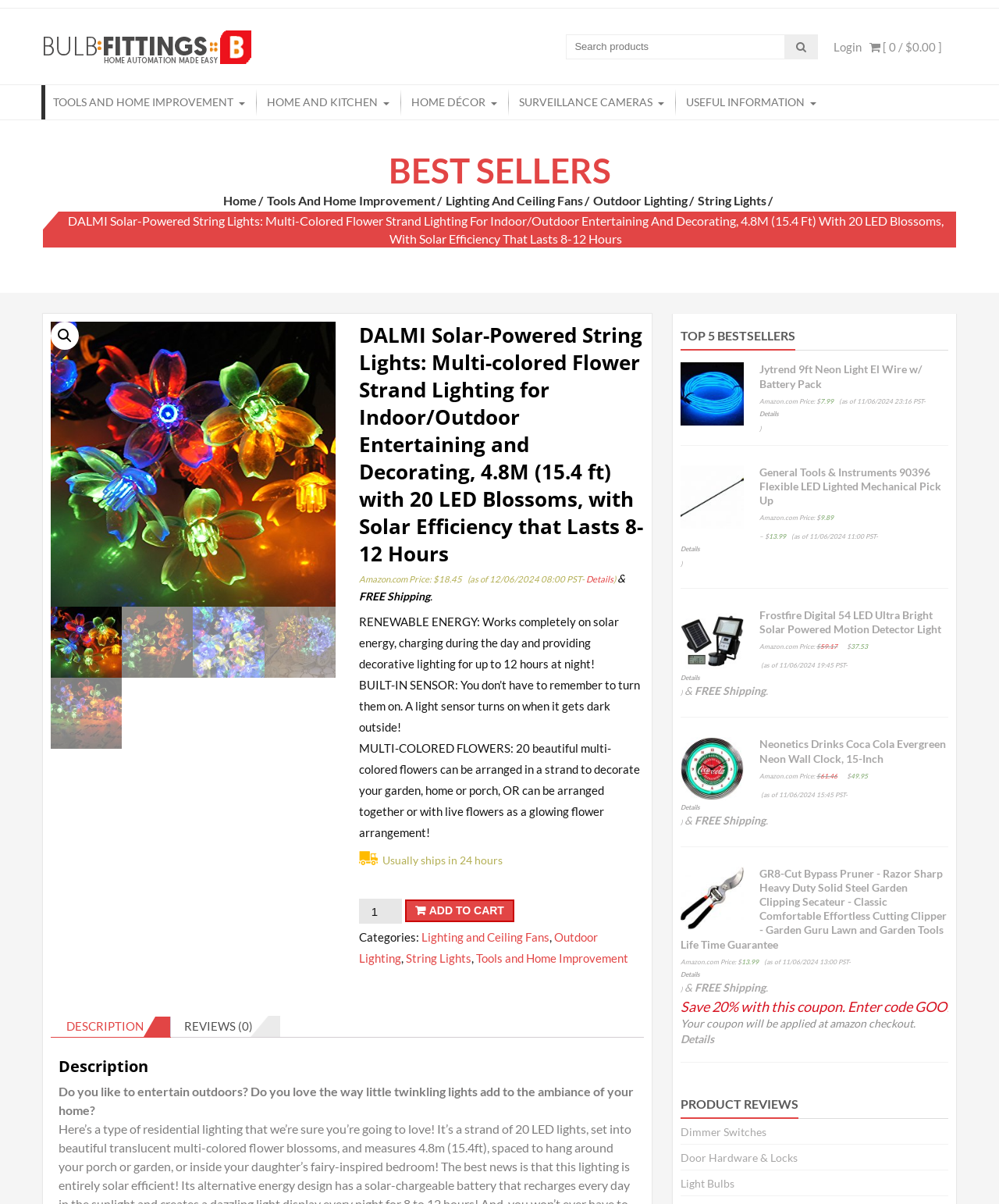Identify the bounding box coordinates of the area you need to click to perform the following instruction: "Login".

[0.835, 0.033, 0.863, 0.044]